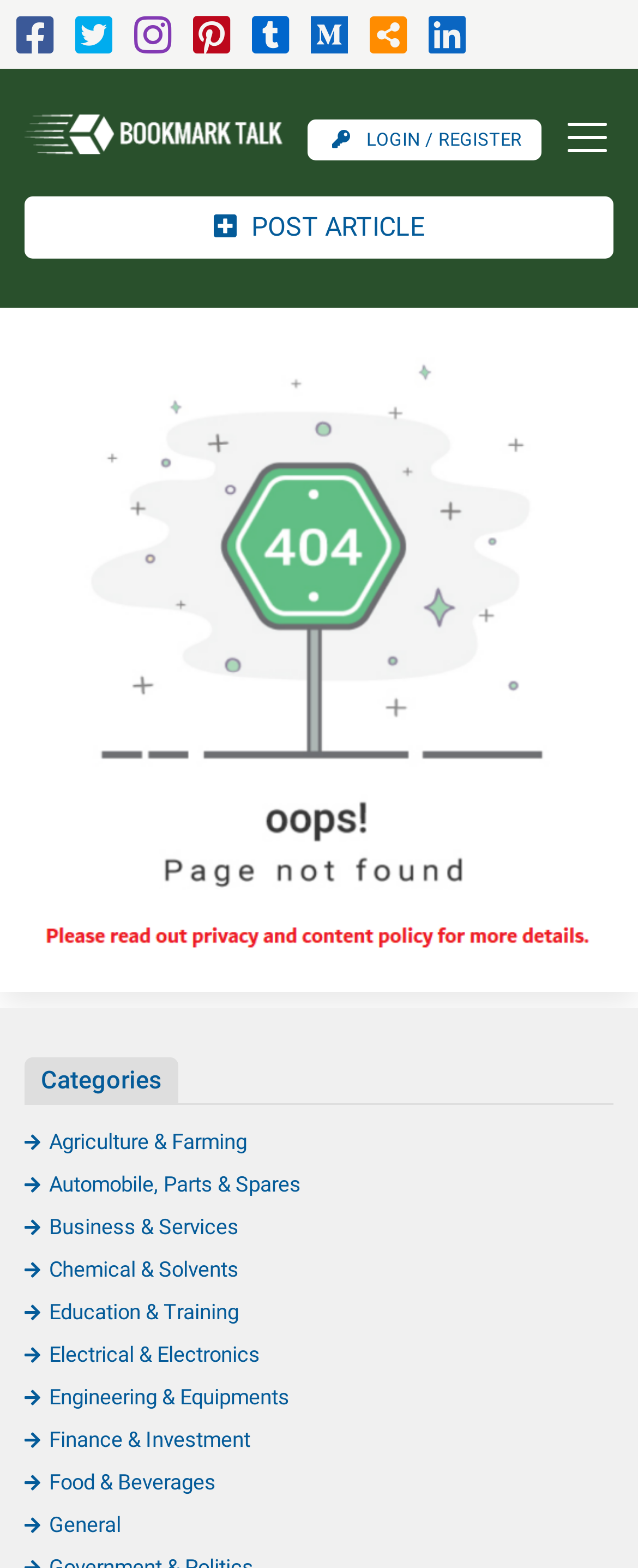Carefully examine the image and provide an in-depth answer to the question: What is the error message displayed on the webpage?

The webpage displays an error message 'Page not found' at the top, indicating that the requested page is not available.